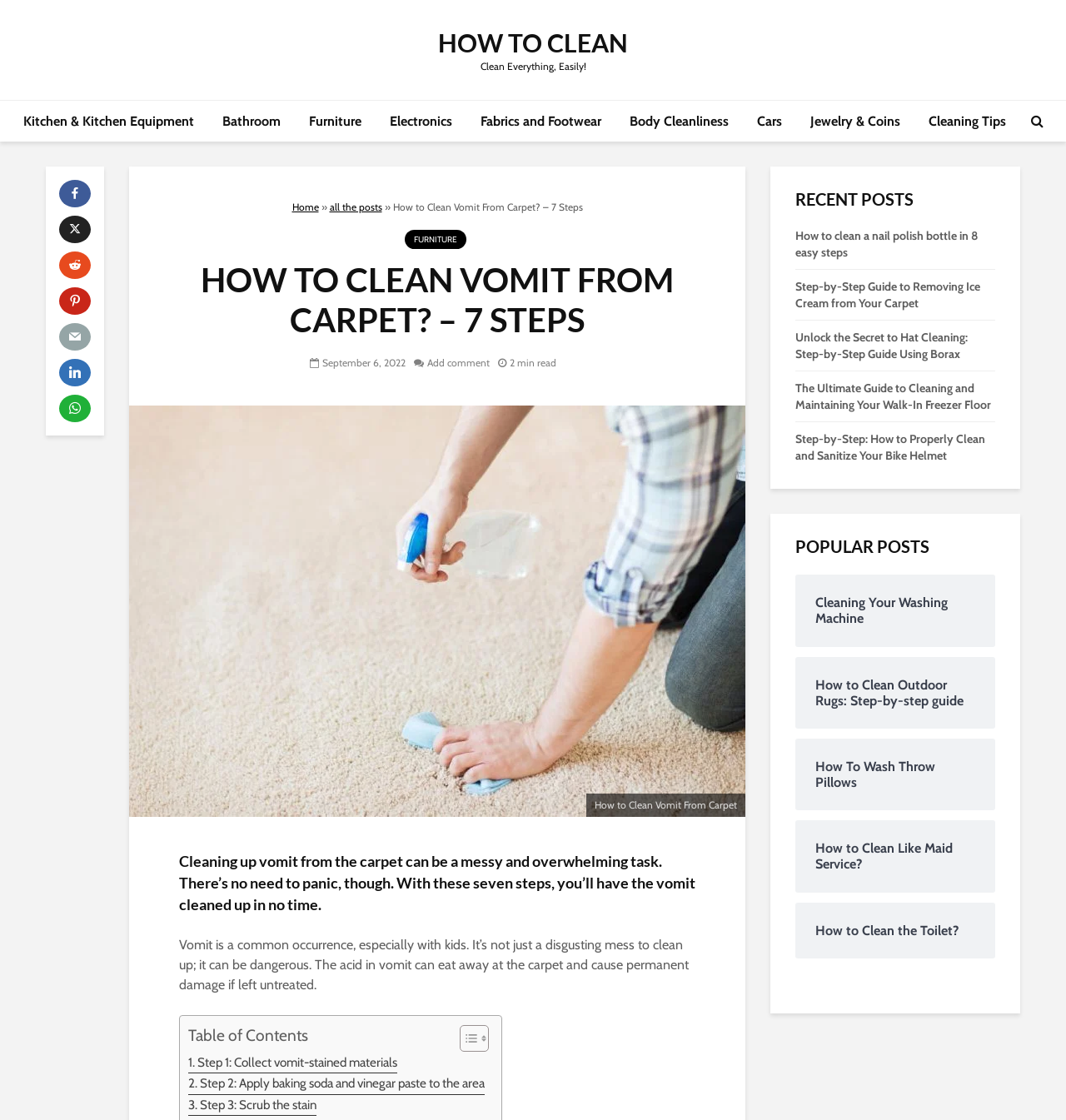Determine the bounding box coordinates of the element's region needed to click to follow the instruction: "View 'Step 1: Collect vomit-stained materials'". Provide these coordinates as four float numbers between 0 and 1, formatted as [left, top, right, bottom].

[0.177, 0.94, 0.373, 0.959]